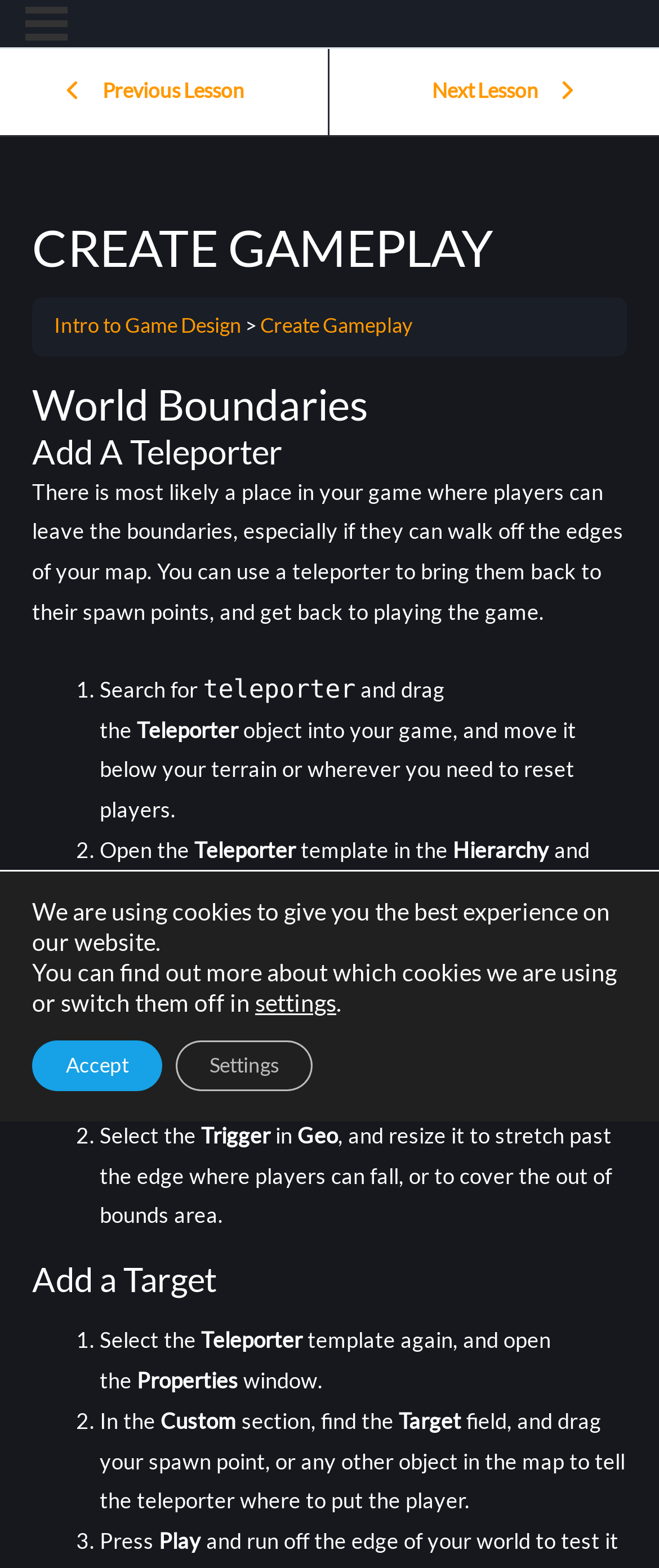Please locate the bounding box coordinates of the element that should be clicked to achieve the given instruction: "Click the 'Teleporter' object".

[0.208, 0.456, 0.362, 0.474]